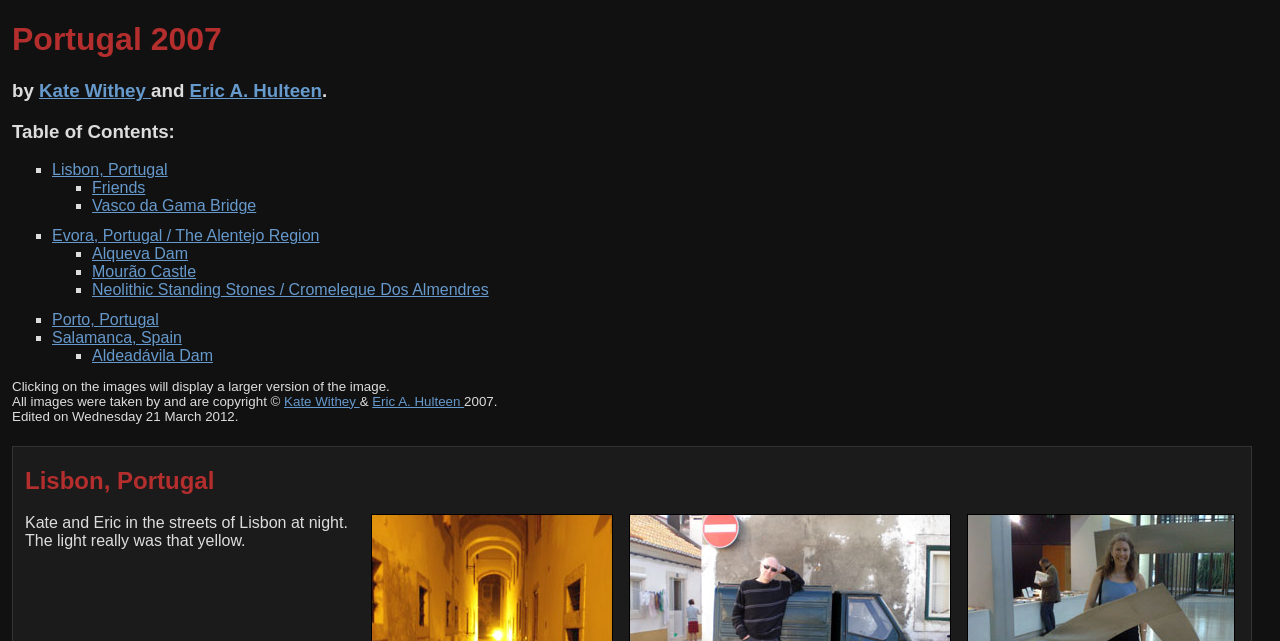Answer the following in one word or a short phrase: 
What is the description of the image on the webpage?

Kate and Eric in the streets of Lisbon at night